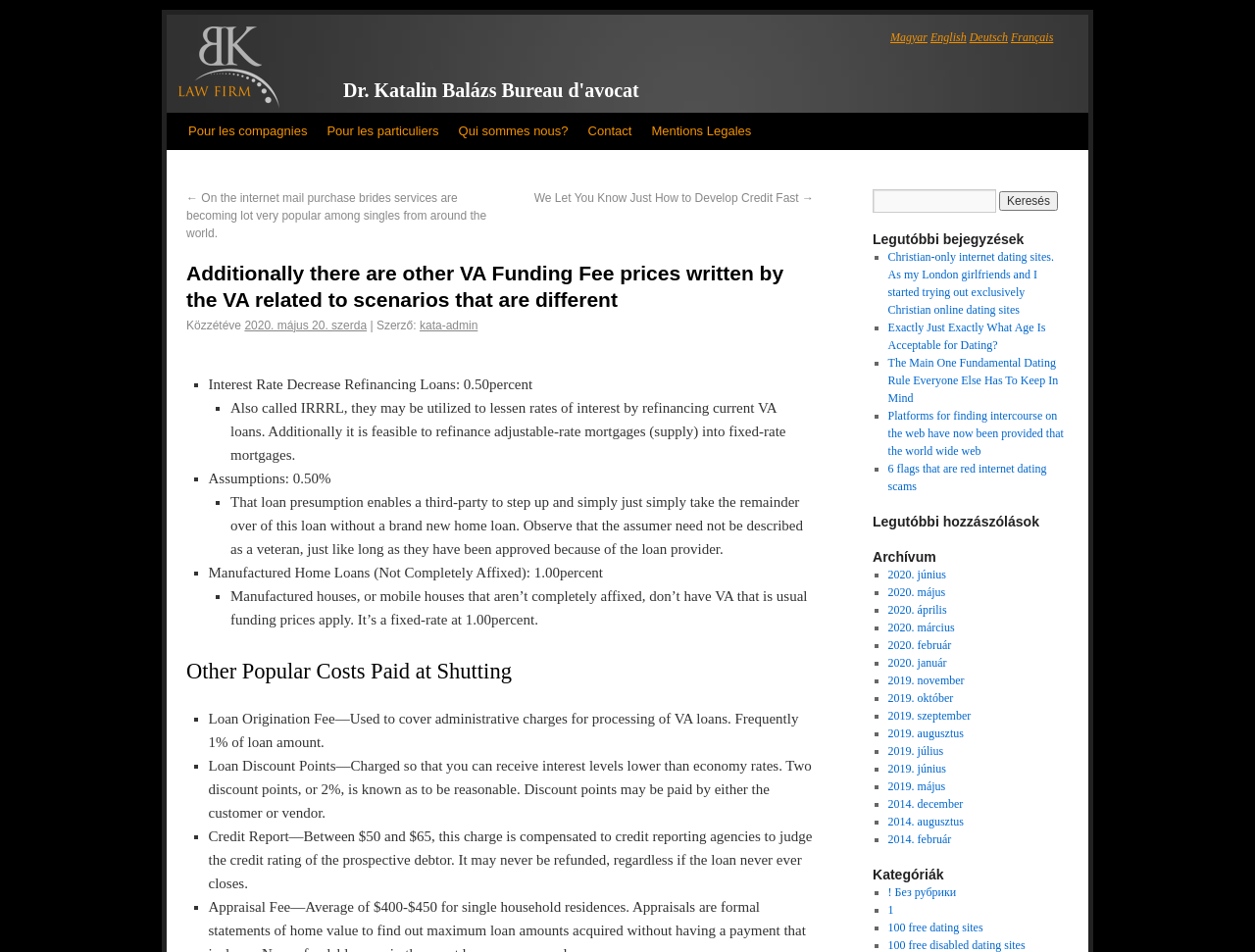Provide the bounding box coordinates of the HTML element this sentence describes: "100 free disabled dating sites". The bounding box coordinates consist of four float numbers between 0 and 1, i.e., [left, top, right, bottom].

[0.707, 0.986, 0.817, 1.0]